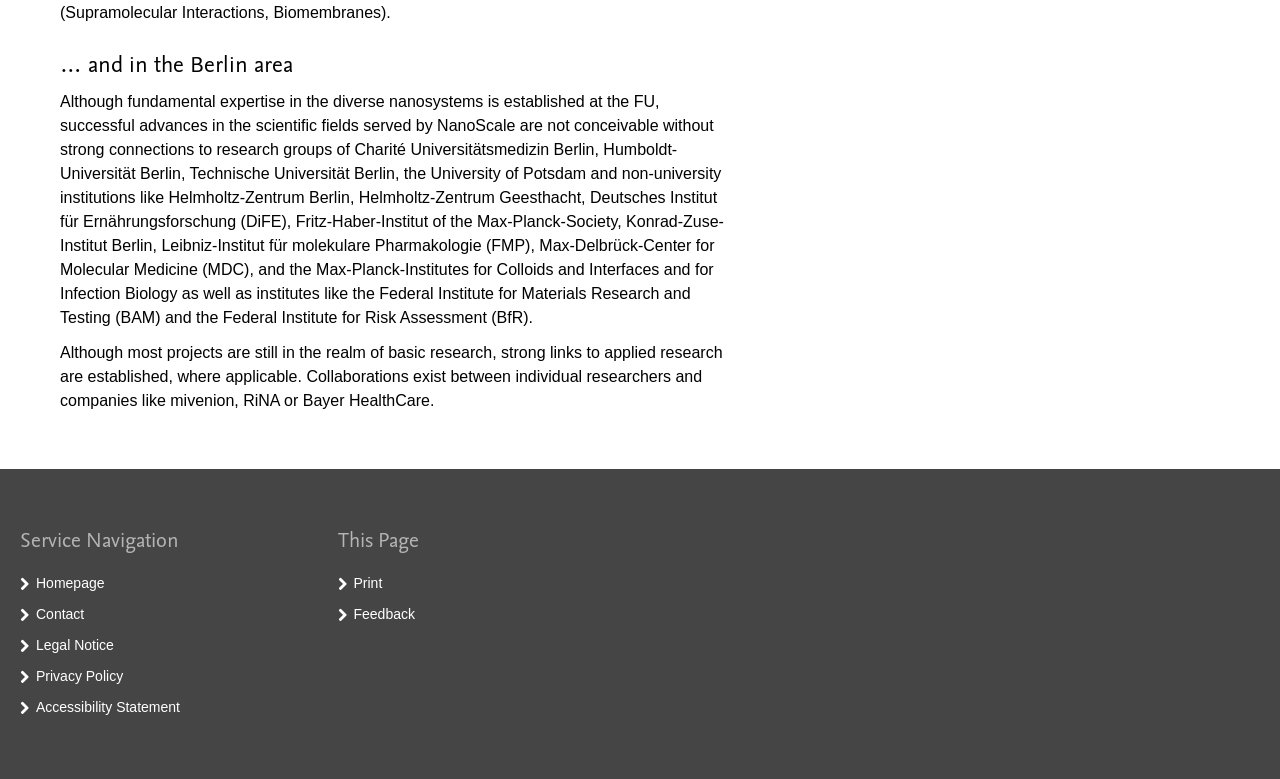Provide a brief response in the form of a single word or phrase:
How many links are in the Service Navigation section?

5